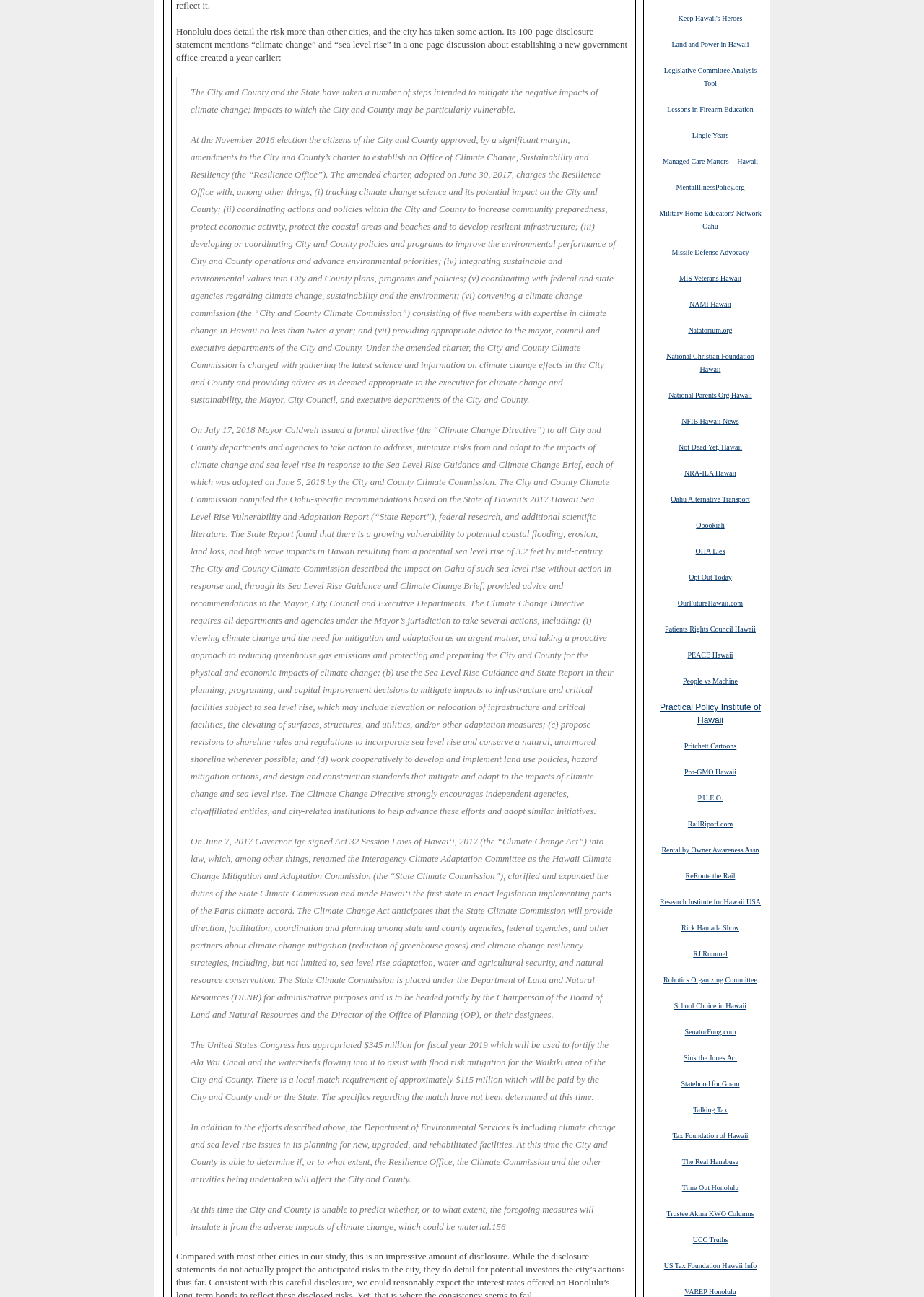Identify the bounding box coordinates for the UI element described as follows: SenatorFong.com. Use the format (top-left x, top-left y, bottom-right x, bottom-right y) and ensure all values are floating point numbers between 0 and 1.

[0.741, 0.791, 0.796, 0.799]